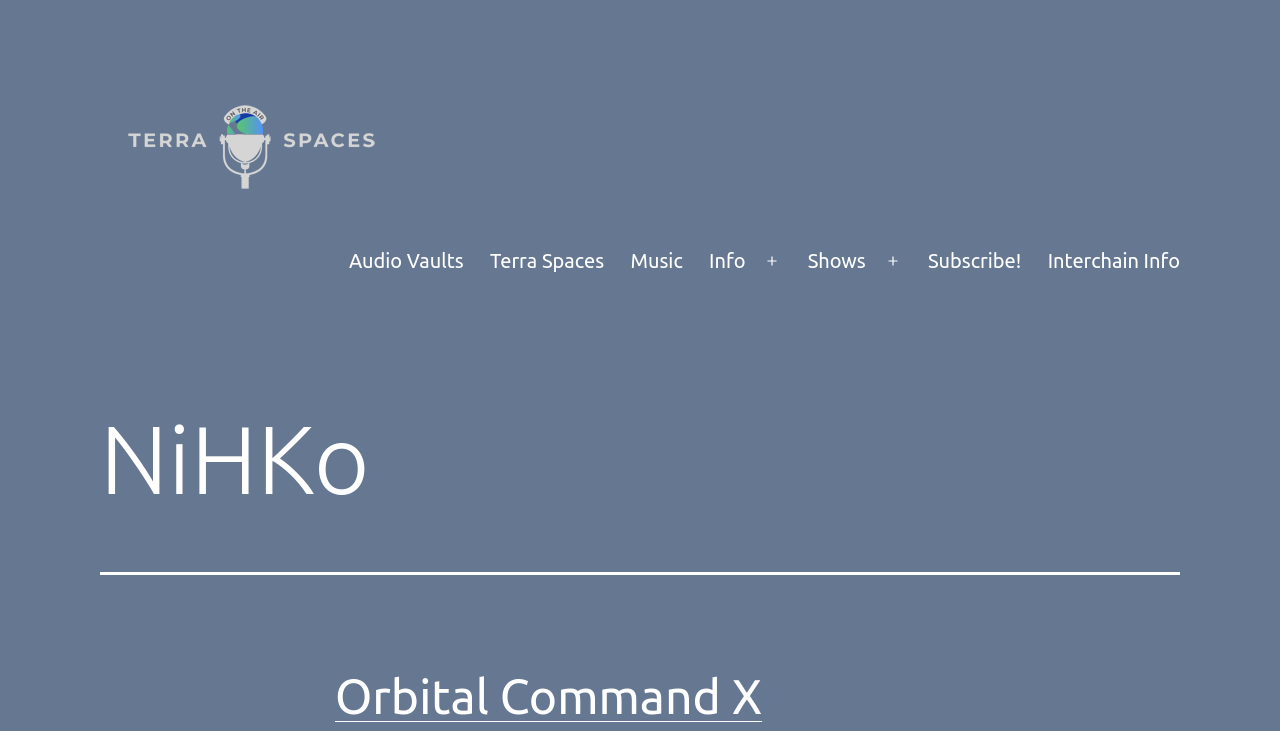Please find the bounding box coordinates of the section that needs to be clicked to achieve this instruction: "Click on TerraSpaces link".

[0.078, 0.174, 0.312, 0.205]